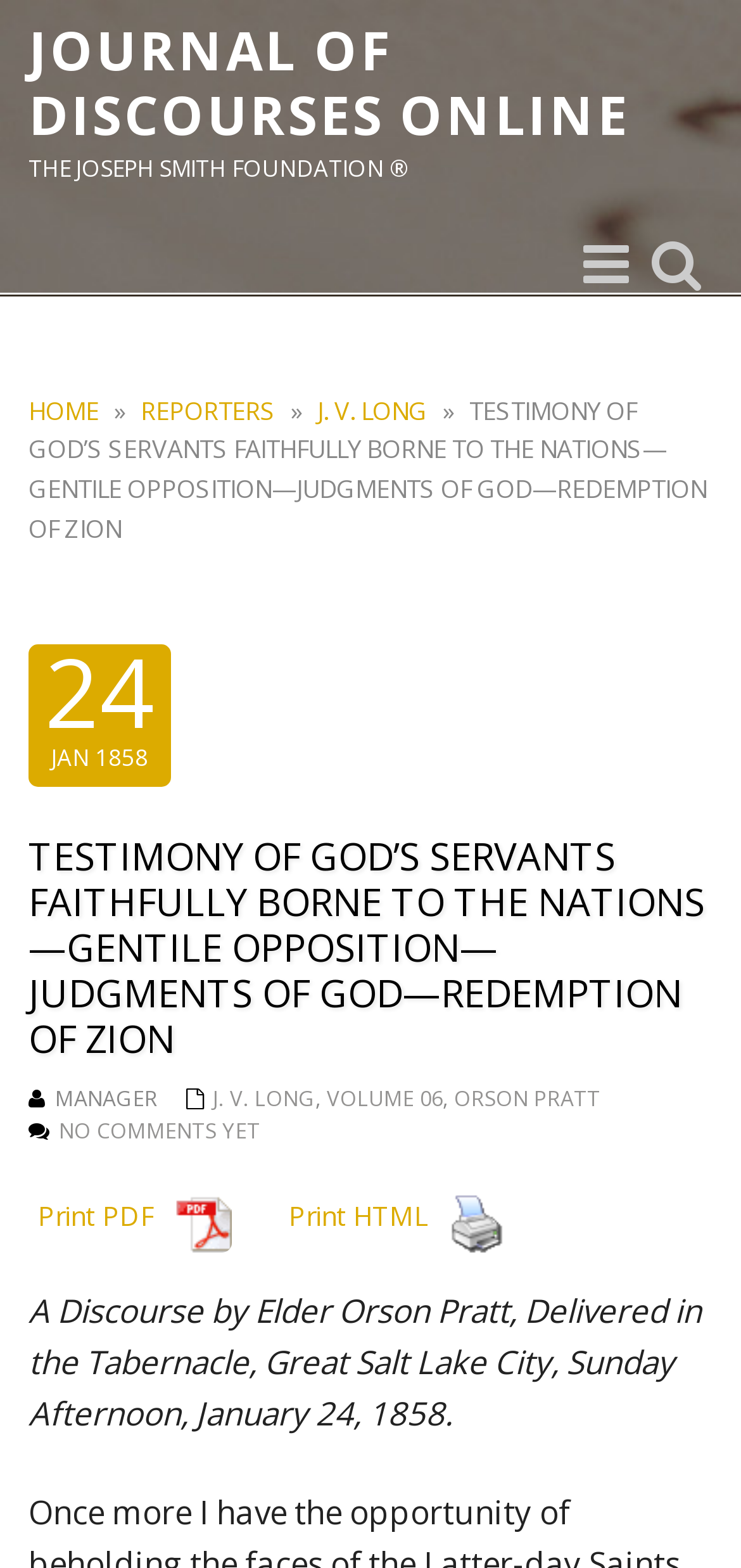Pinpoint the bounding box coordinates of the element to be clicked to execute the instruction: "View the PDF version of the discourse".

[0.038, 0.756, 0.326, 0.819]